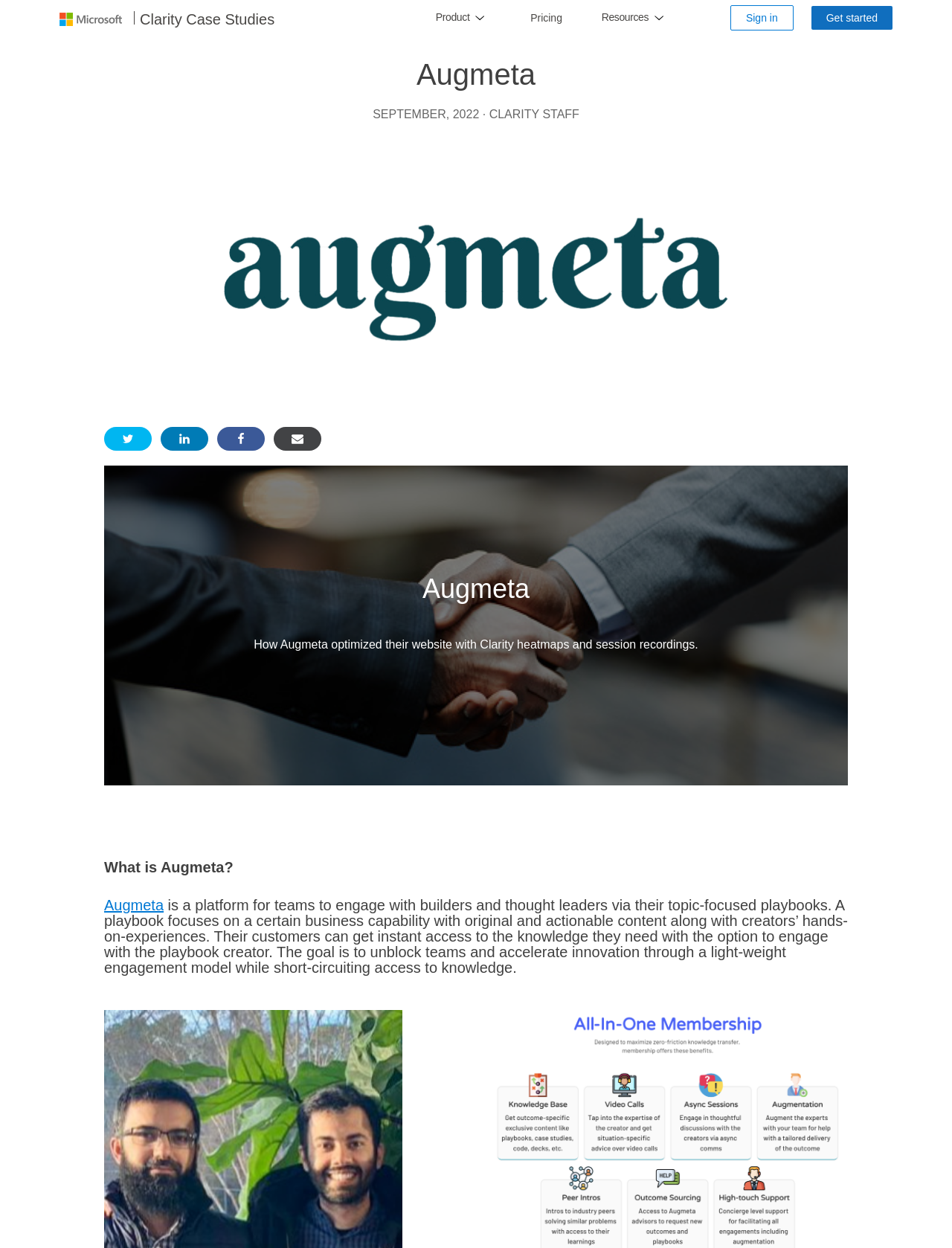Please identify the bounding box coordinates of the region to click in order to complete the given instruction: "View Pricing". The coordinates should be four float numbers between 0 and 1, i.e., [left, top, right, bottom].

[0.557, 0.008, 0.591, 0.021]